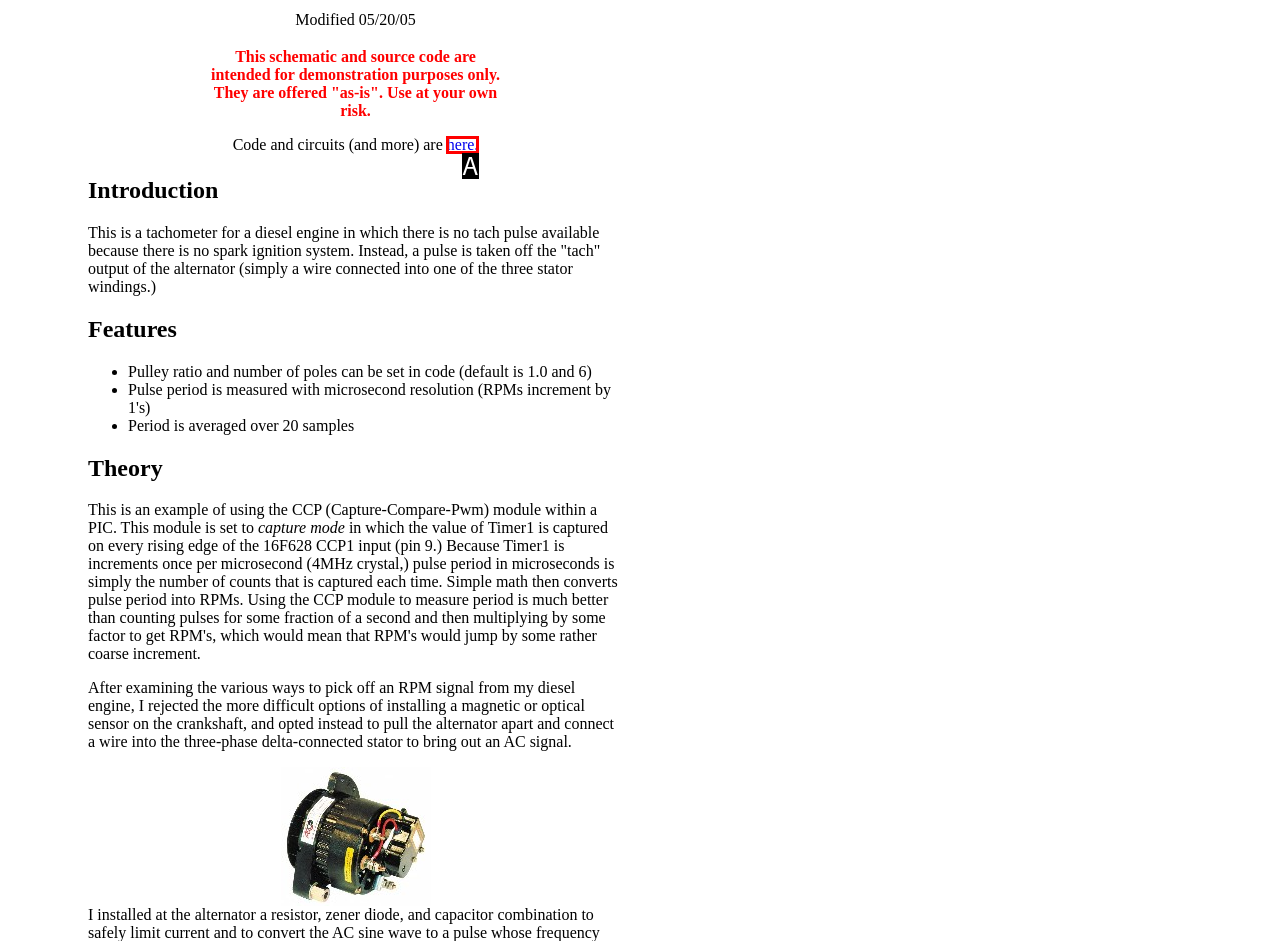Choose the HTML element that corresponds to the description: here.
Provide the answer by selecting the letter from the given choices.

A